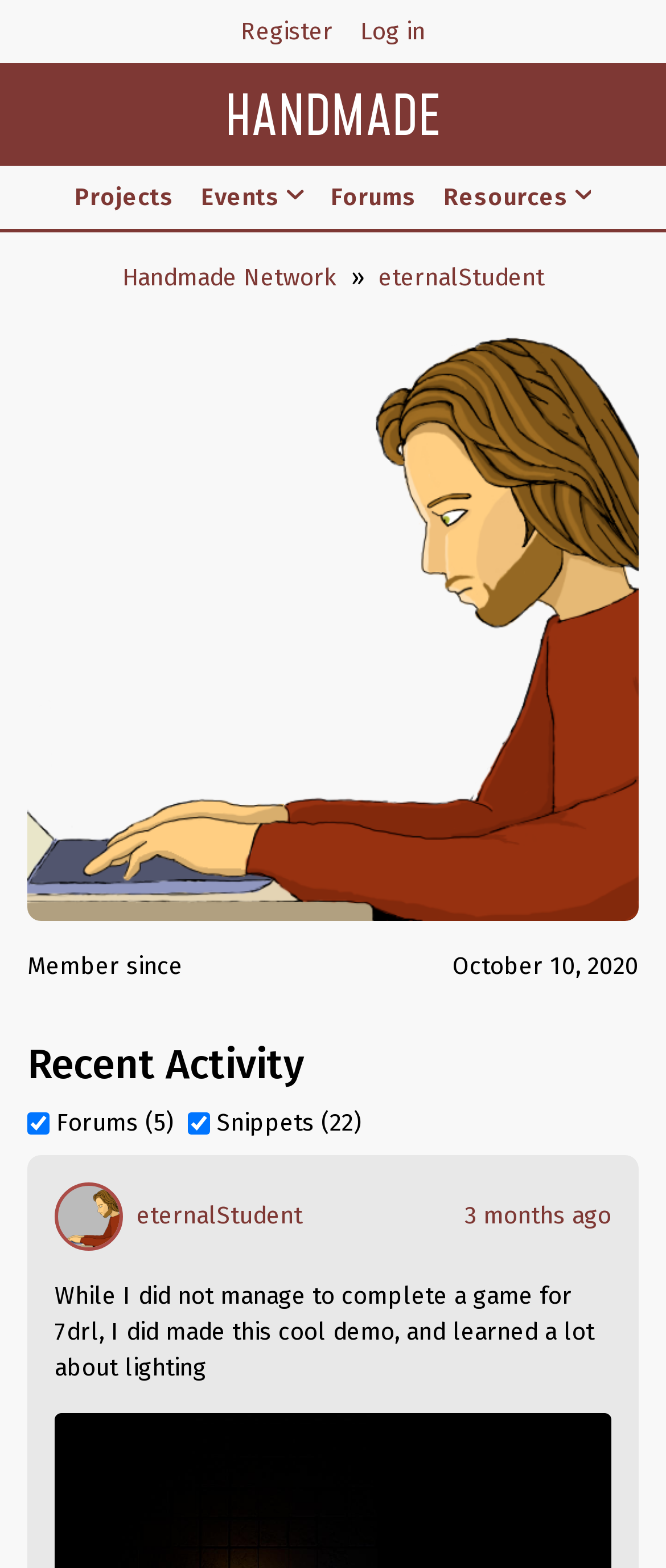Determine the bounding box coordinates of the UI element that matches the following description: "eternalStudent". The coordinates should be four float numbers between 0 and 1 in the format [left, top, right, bottom].

[0.568, 0.168, 0.817, 0.186]